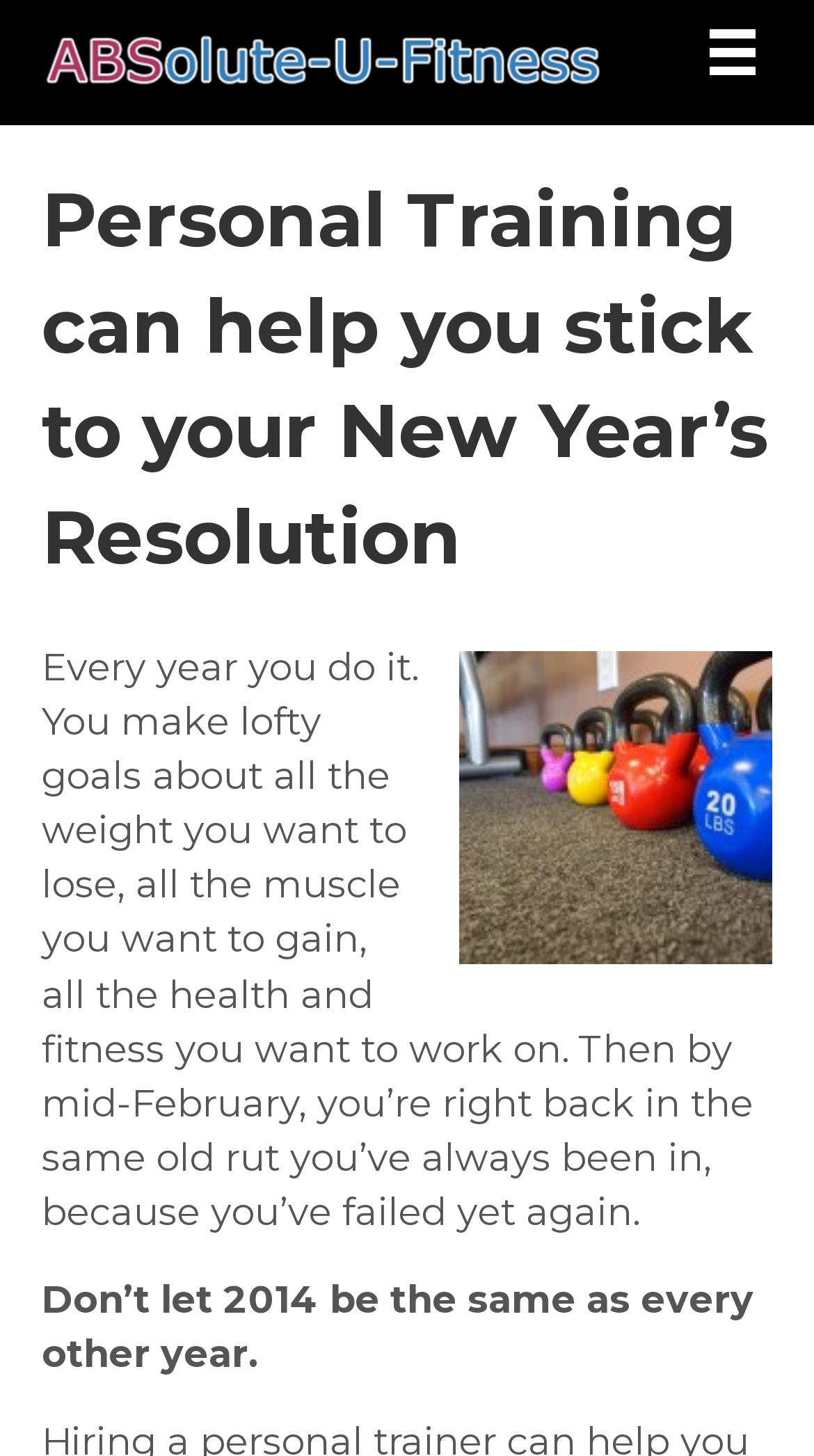What is the tone of the text on the webpage?
Answer the question in as much detail as possible.

The text on the webpage has a motivational tone, encouraging readers to stick to their New Year's resolutions and not give up on their fitness goals.